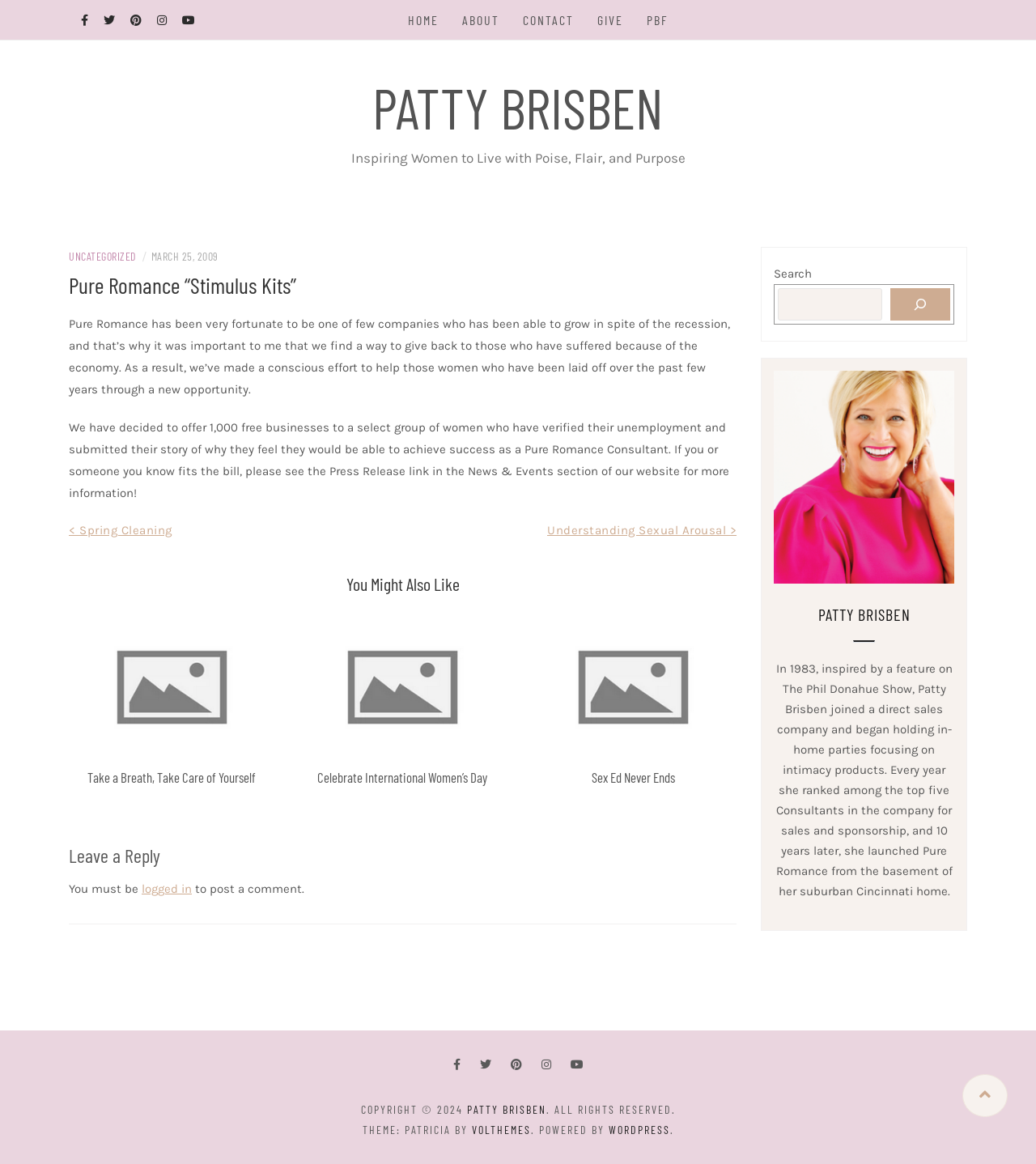Consider the image and give a detailed and elaborate answer to the question: 
What is the purpose of the 'Stimulus Kits'?

The answer can be found in the article section of the webpage, where it is stated that 'We have decided to offer 1,000 free businesses to a select group of women who have verified their unemployment and submitted their story of why they feel they would be able to achieve success as a Pure Romance Consultant.' This suggests that the 'Stimulus Kits' are intended to help women who have been laid off.